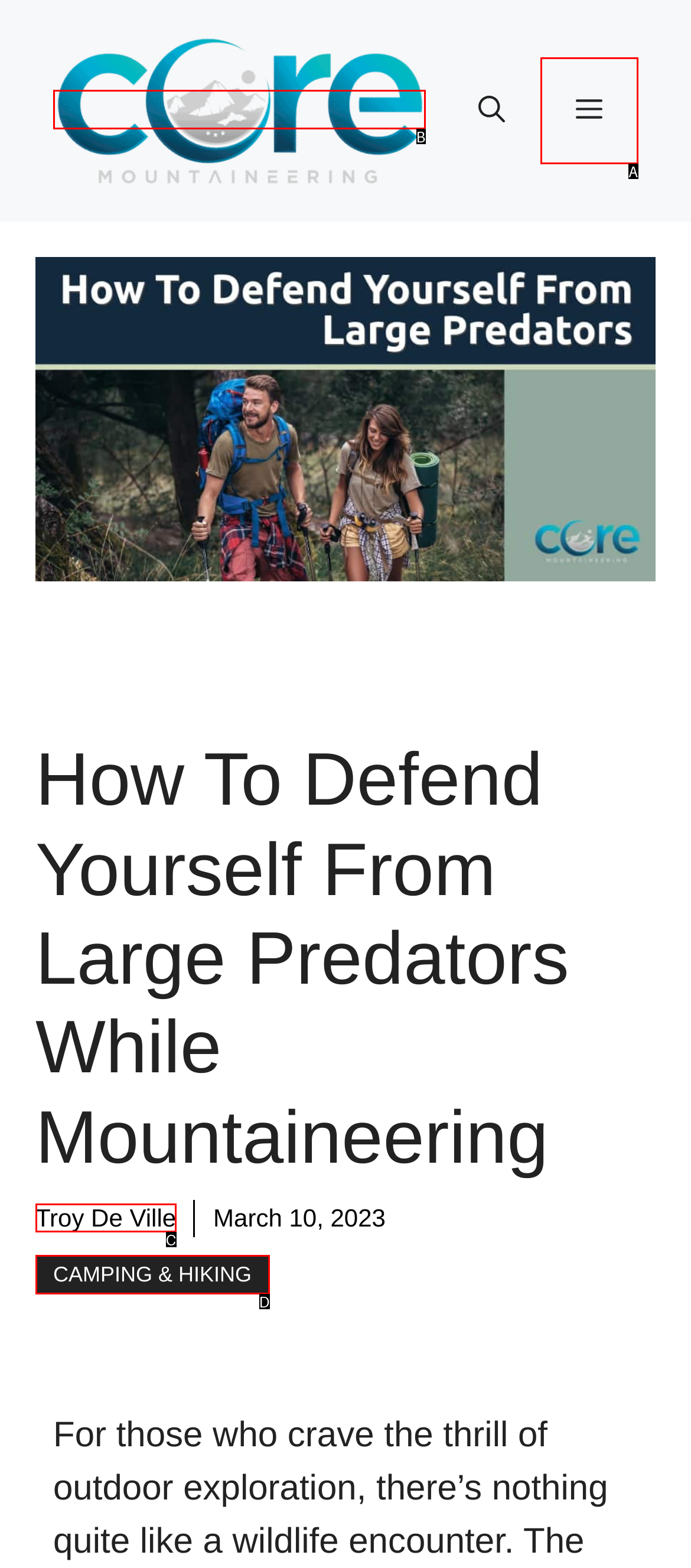From the provided options, pick the HTML element that matches the description: Camping & Hiking. Respond with the letter corresponding to your choice.

D